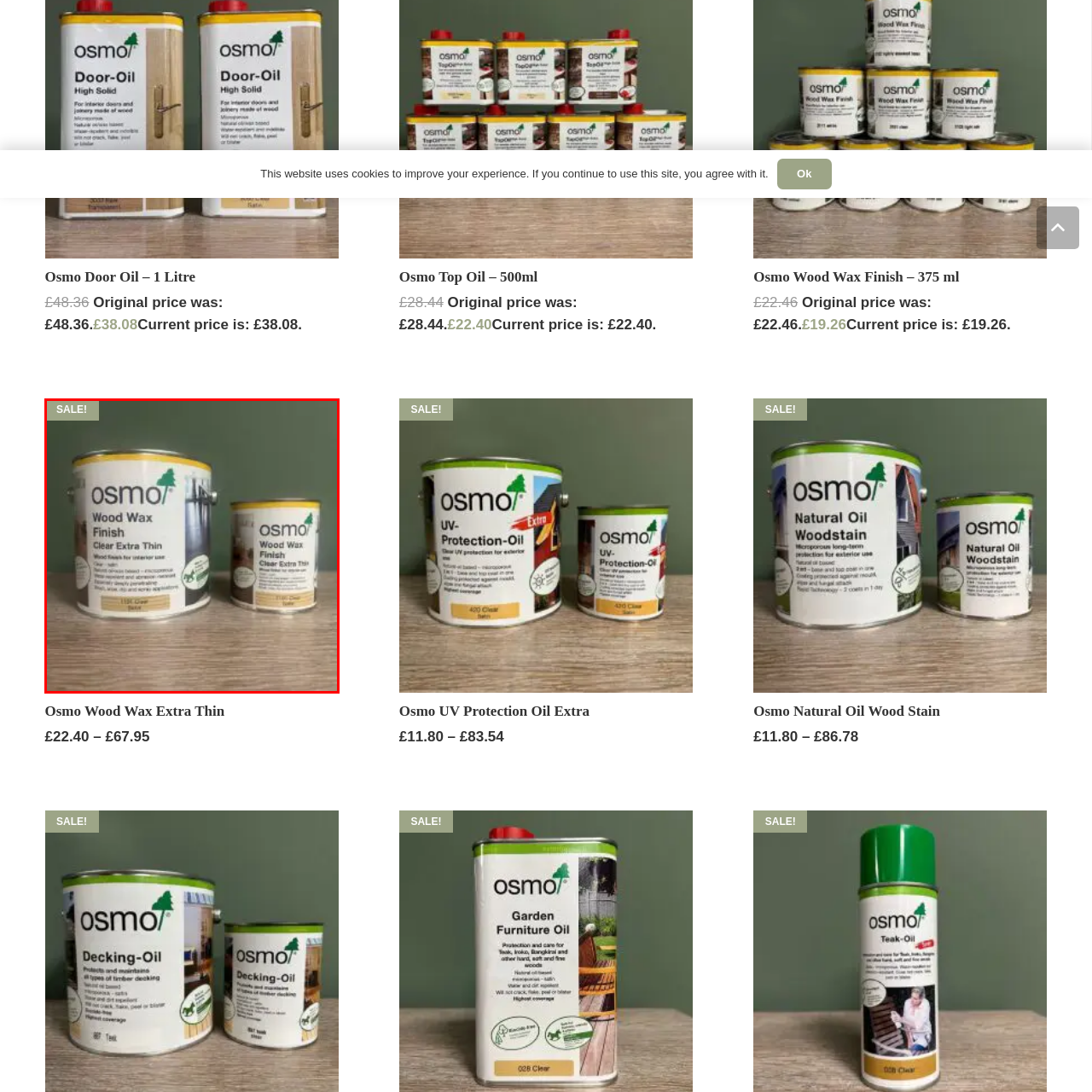Thoroughly describe the scene within the red-bordered area of the image.

A promotional image showcasing two cans of Osmo Wood Wax Finish in Clear Extra Thin, highlighting a limited-time sale. The larger can is prominently displayed next to a smaller version, both featuring the Osmo branding and product descriptions indicating that they are wood finishes suitable for interior use. The sale banner in the top left corner emphasizes the discount on these high-quality wood care products. The neutral wooden surface beneath the cans complements the green background, enhancing the visual appeal while drawing attention to the craftsmanship of the Osmo wood finishes.